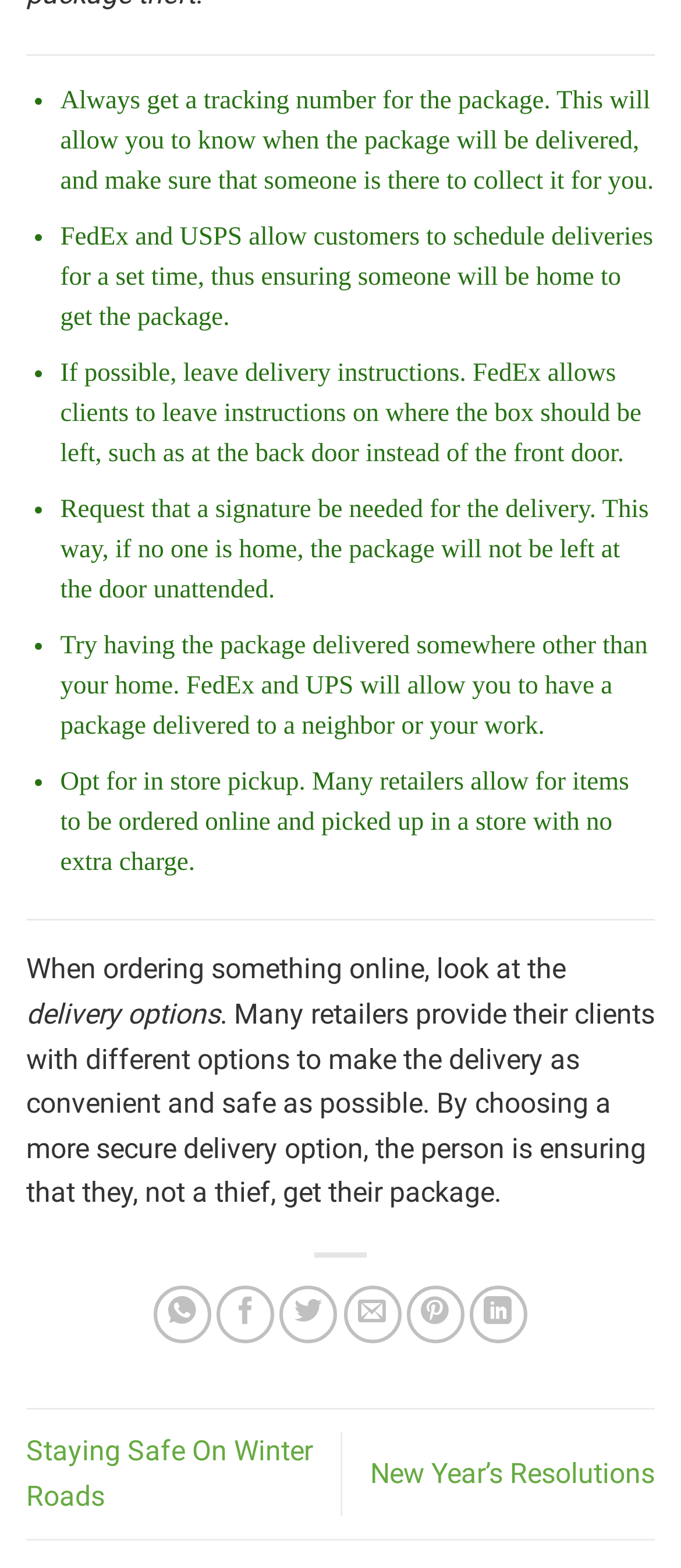Using the element description: "New Year’s Resolutions", determine the bounding box coordinates. The coordinates should be in the format [left, top, right, bottom], with values between 0 and 1.

[0.544, 0.929, 0.962, 0.95]